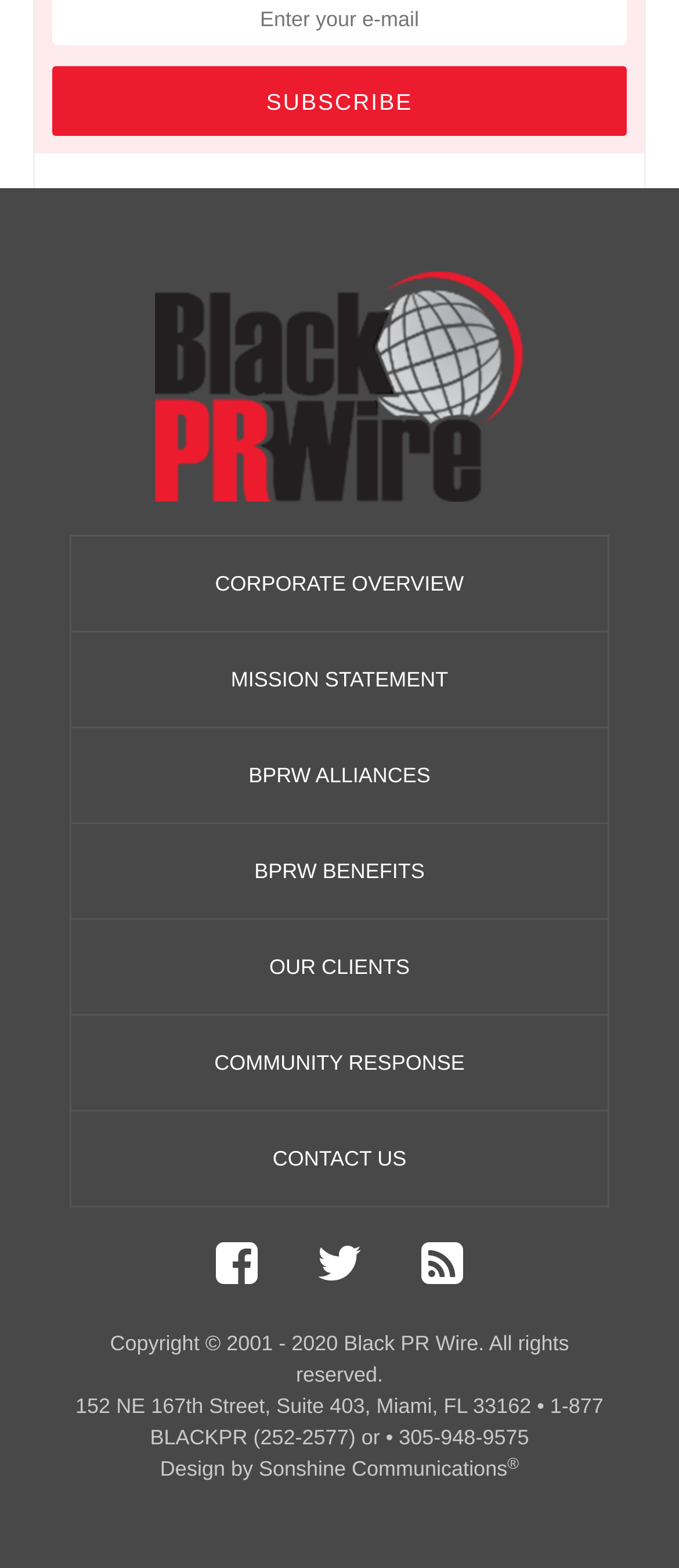Please reply with a single word or brief phrase to the question: 
Who designed the website?

Sonshine Communications